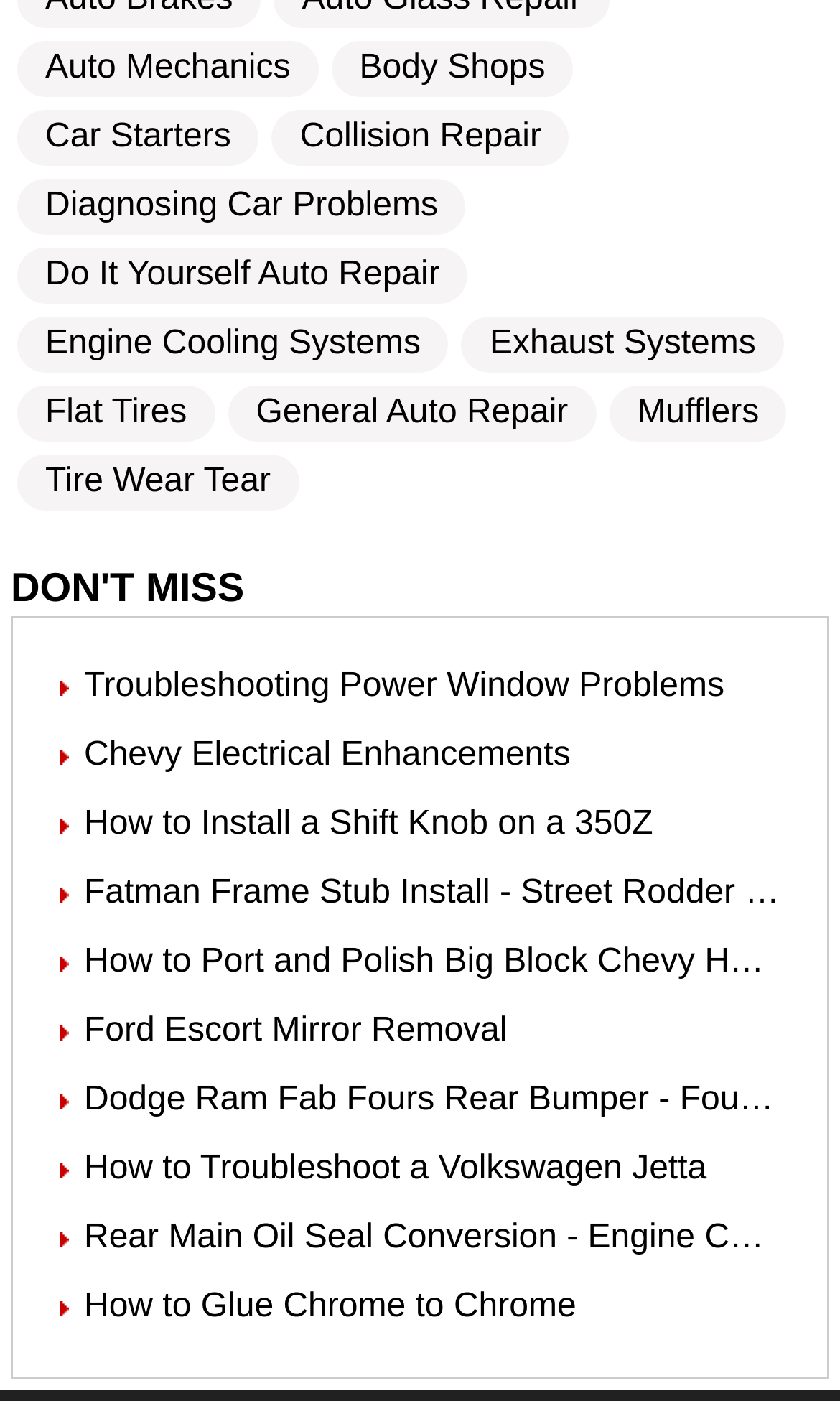How many links are there on the webpage?
Look at the image and respond with a single word or a short phrase.

24